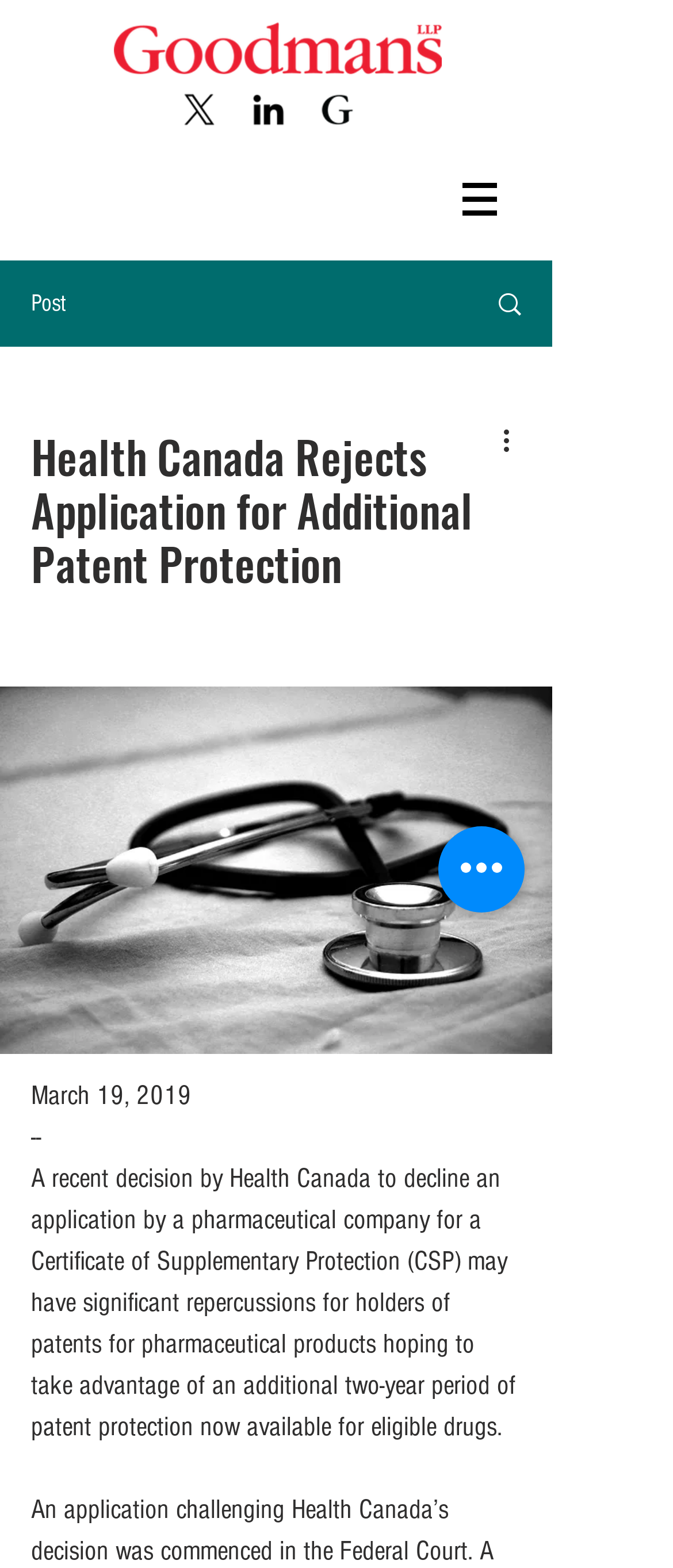Extract the main title from the webpage and generate its text.

Health Canada Rejects Application for Additional Patent Protection